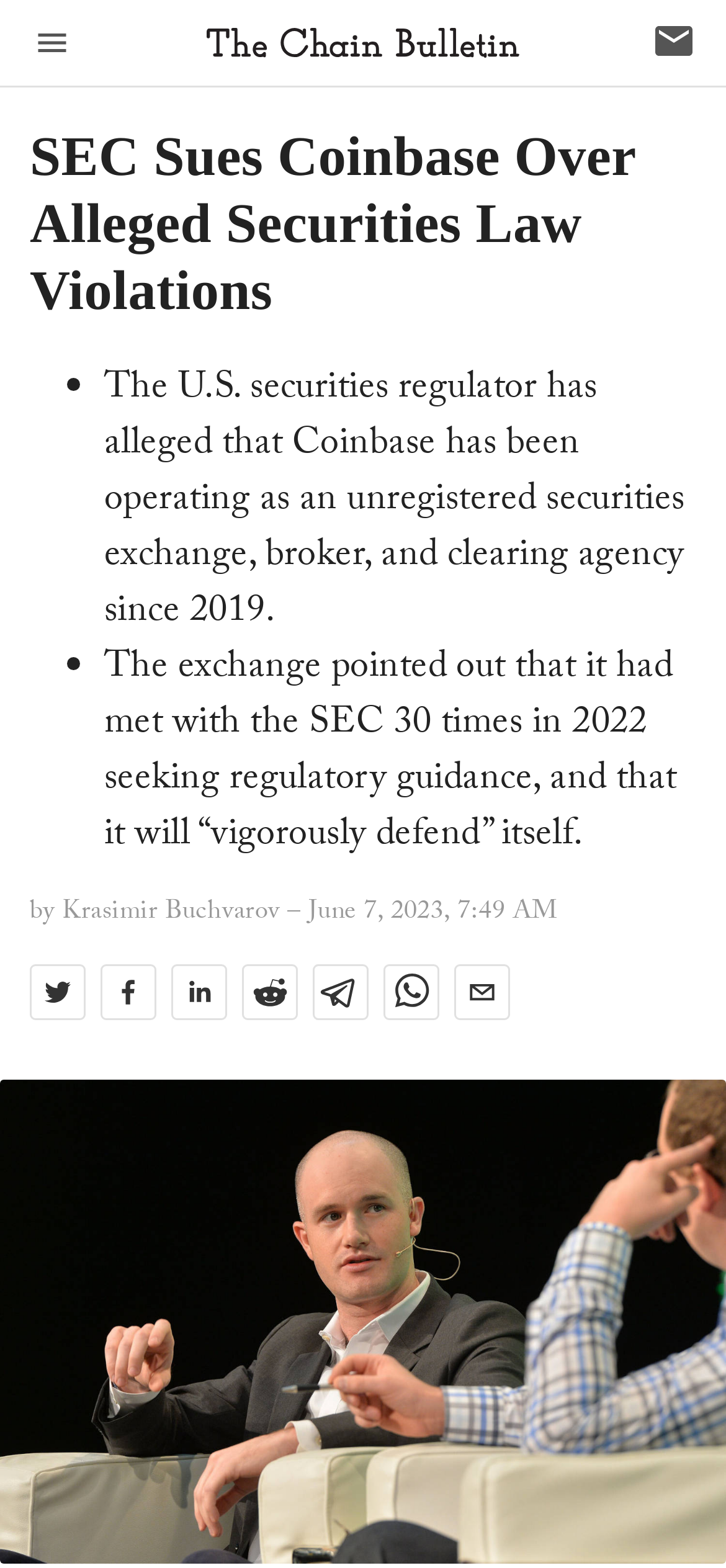Give a concise answer using one word or a phrase to the following question:
What is the company mentioned in the article?

Coinbase